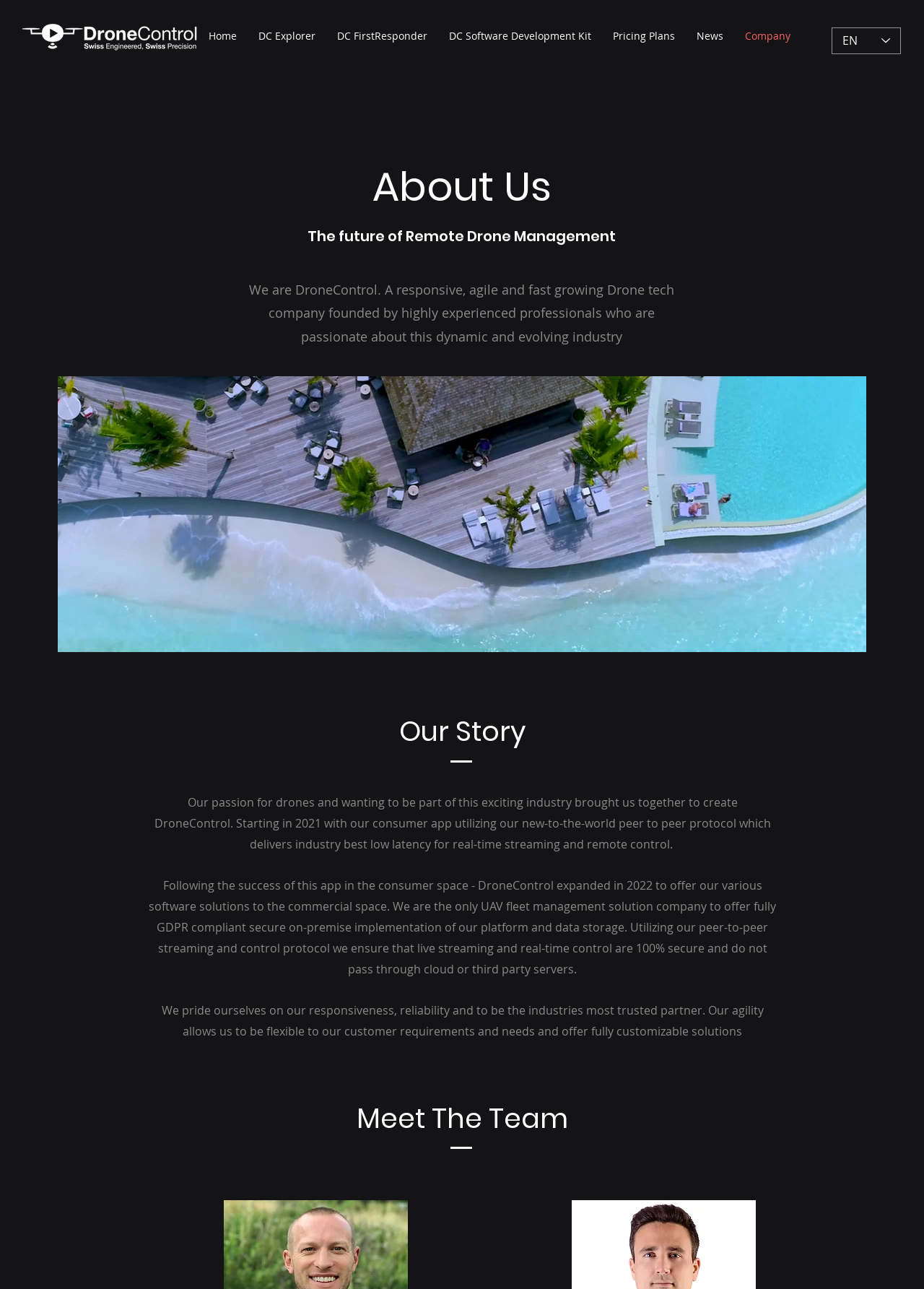Look at the image and give a detailed response to the following question: What is the year when DroneControl expanded to offer software solutions to the commercial space?

According to the text in the 'Our Story' section, DroneControl expanded to offer software solutions to the commercial space in 2022, following the success of their consumer app in 2021.